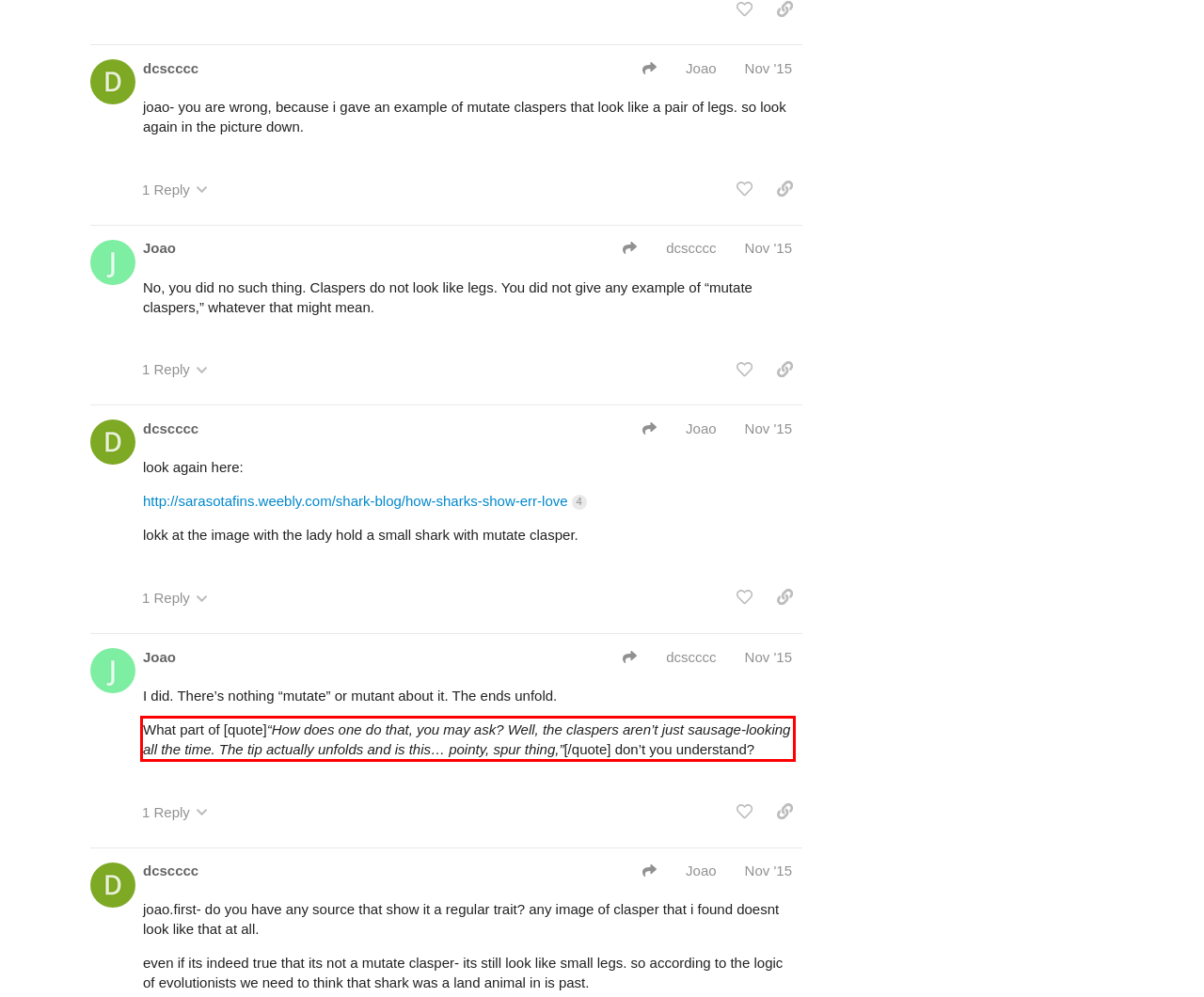There is a UI element on the webpage screenshot marked by a red bounding box. Extract and generate the text content from within this red box.

What part of [quote]“How does one do that, you may ask? Well, the claspers aren’t just sausage-looking all the time. The tip actually unfolds and is this… pointy, spur thing,”[/quote] don’t you understand?